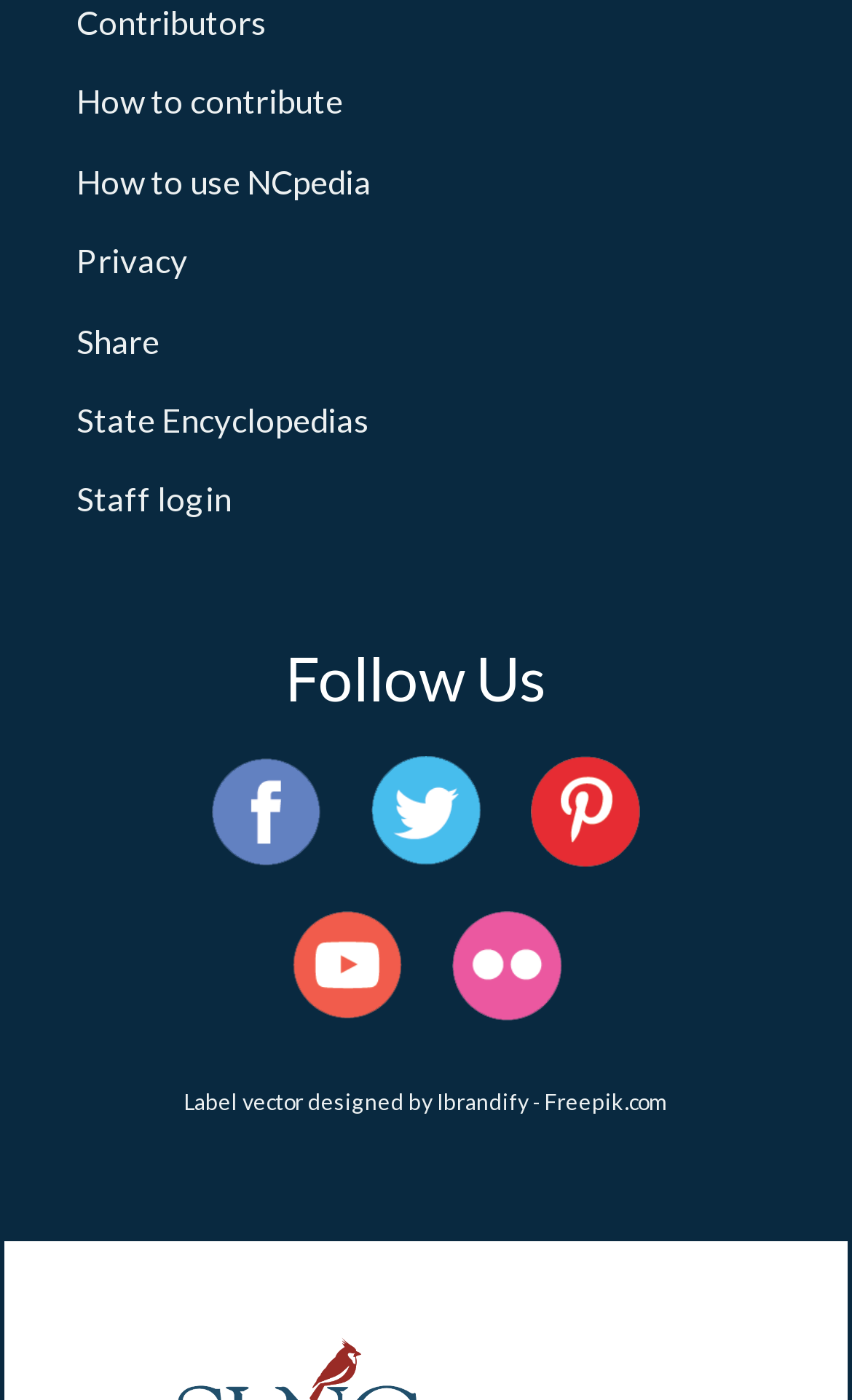What is the text below the social media links?
Use the image to give a comprehensive and detailed response to the question.

I looked at the text below the social media links and found that it is a label vector designed by Ibrandify - Freepik.com.